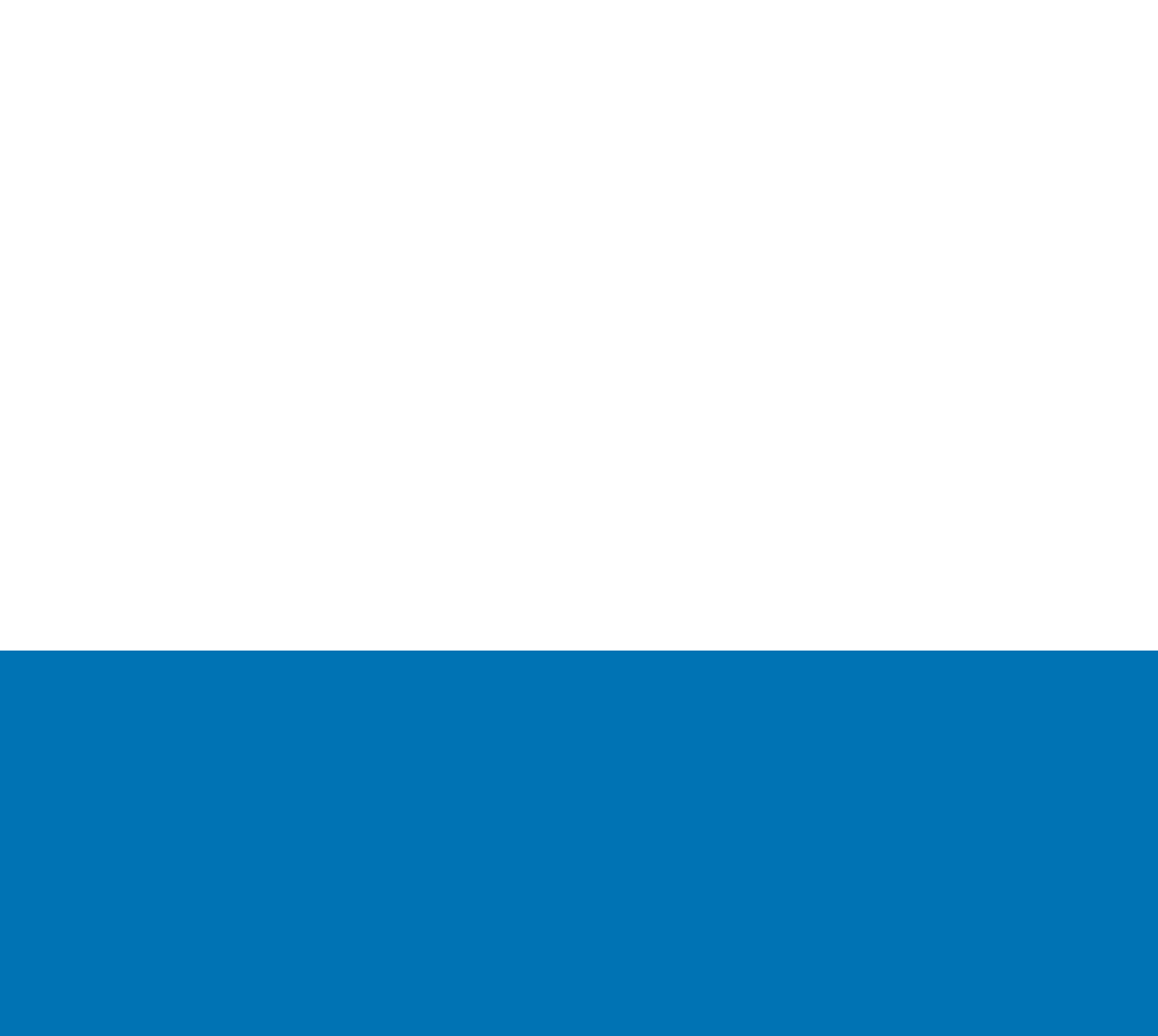How many 'VIEW MORE' links are there?
Provide a short answer using one word or a brief phrase based on the image.

3